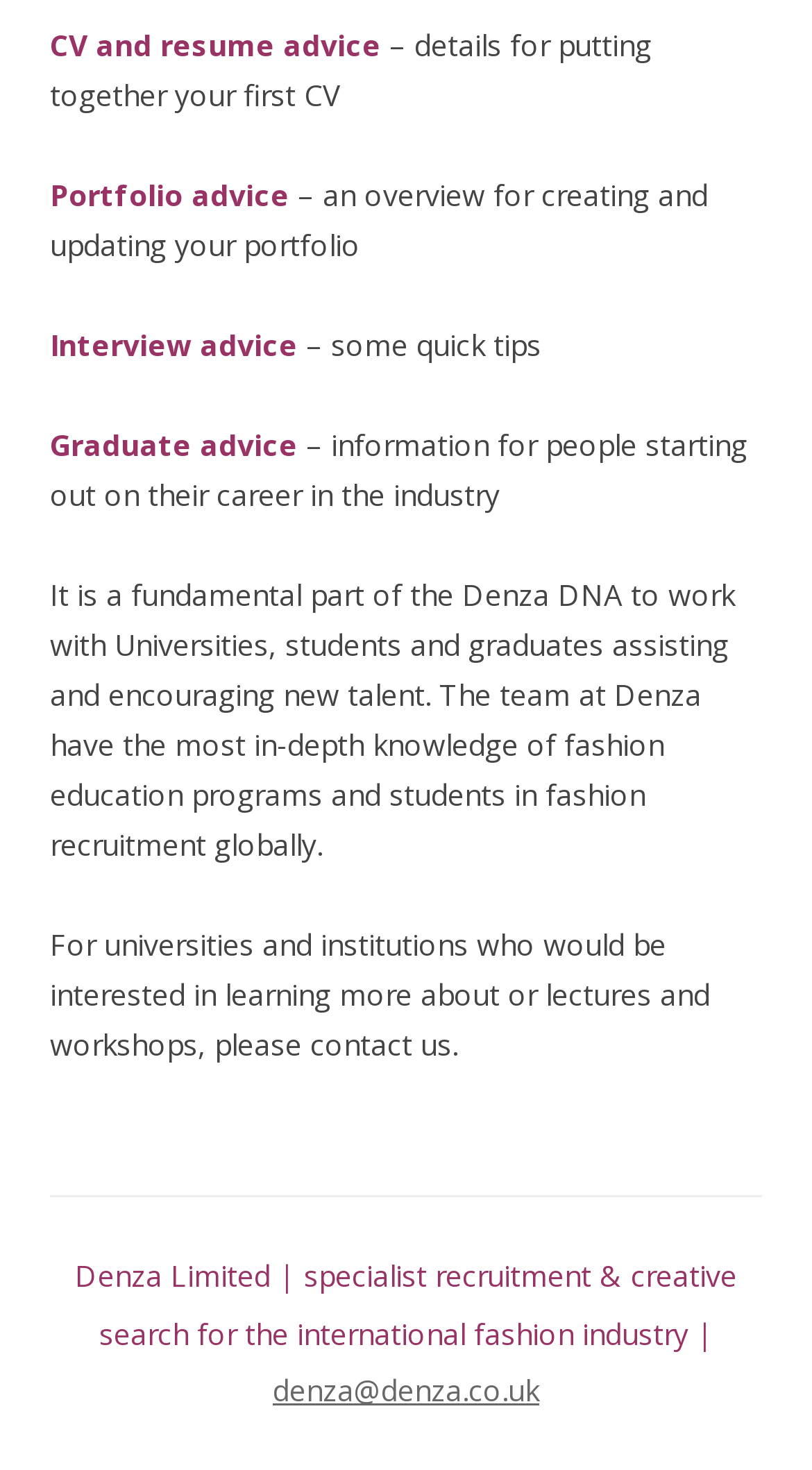Extract the bounding box of the UI element described as: "denza@denza.co.uk".

[0.336, 0.933, 0.664, 0.96]